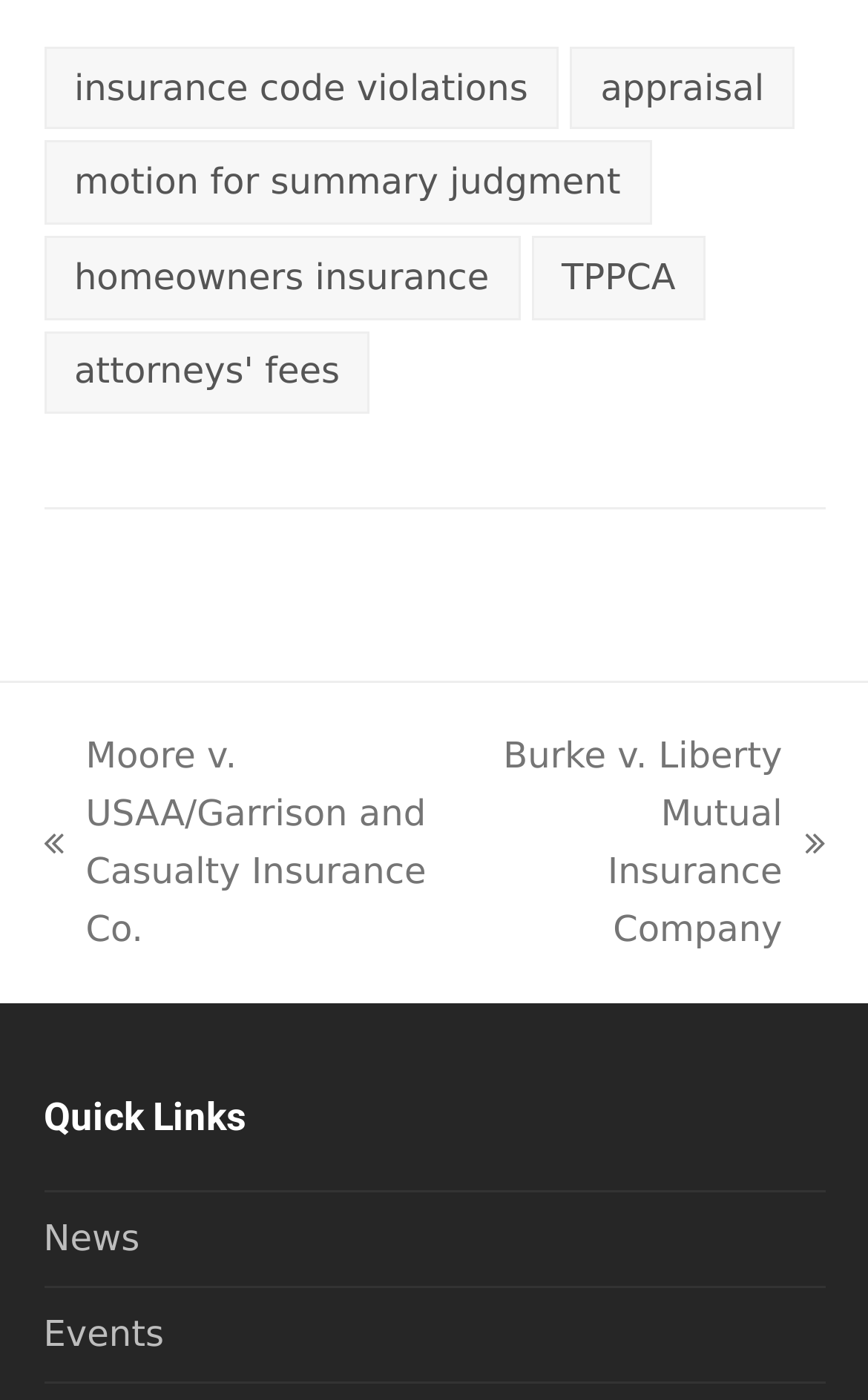Please specify the bounding box coordinates for the clickable region that will help you carry out the instruction: "click on insurance code violations".

[0.05, 0.033, 0.644, 0.093]